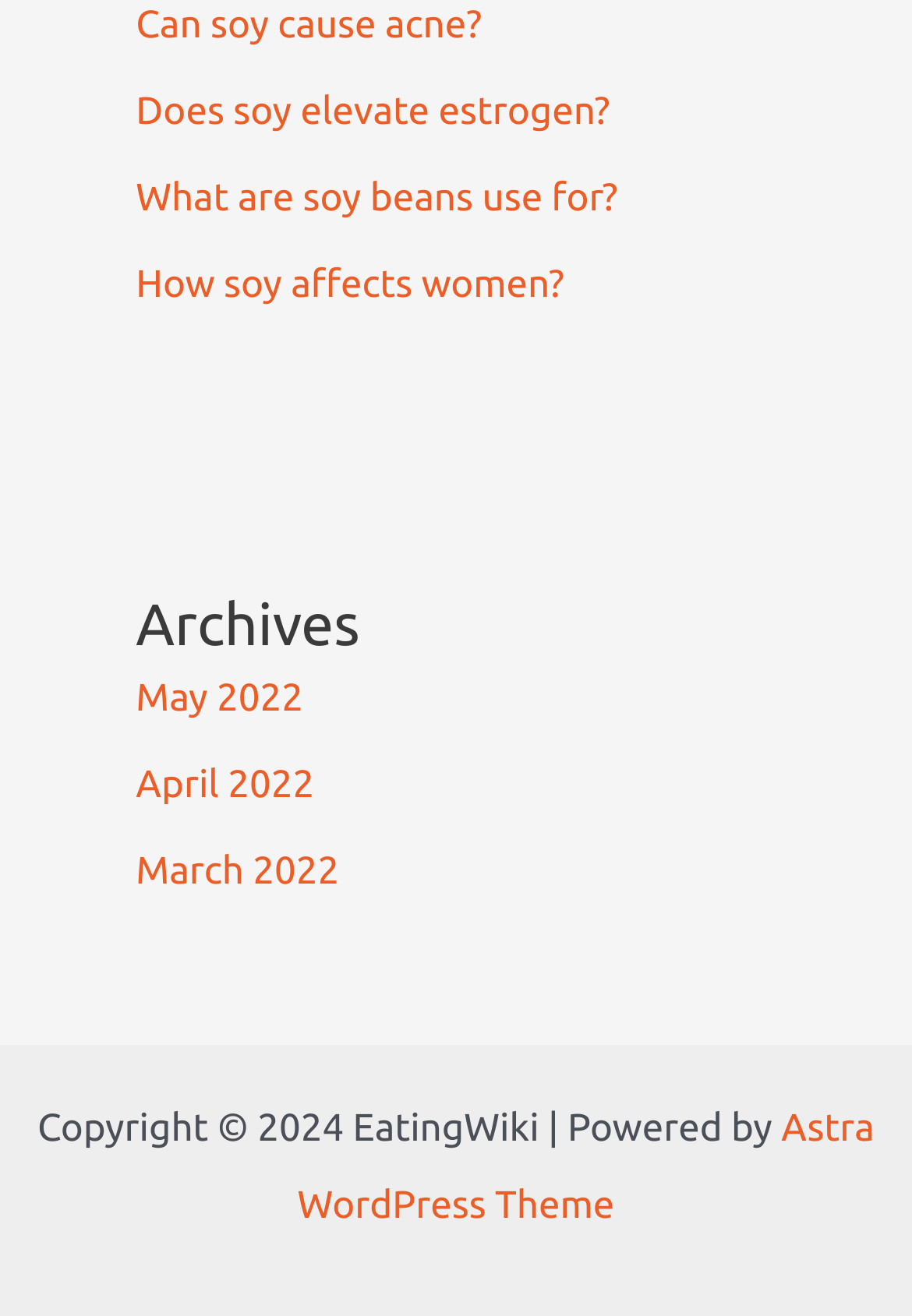What is the topic of the first link?
Please respond to the question thoroughly and include all relevant details.

The first link on the webpage has the text 'Can soy cause acne?' which suggests that the topic of the link is the relationship between soy and acne.